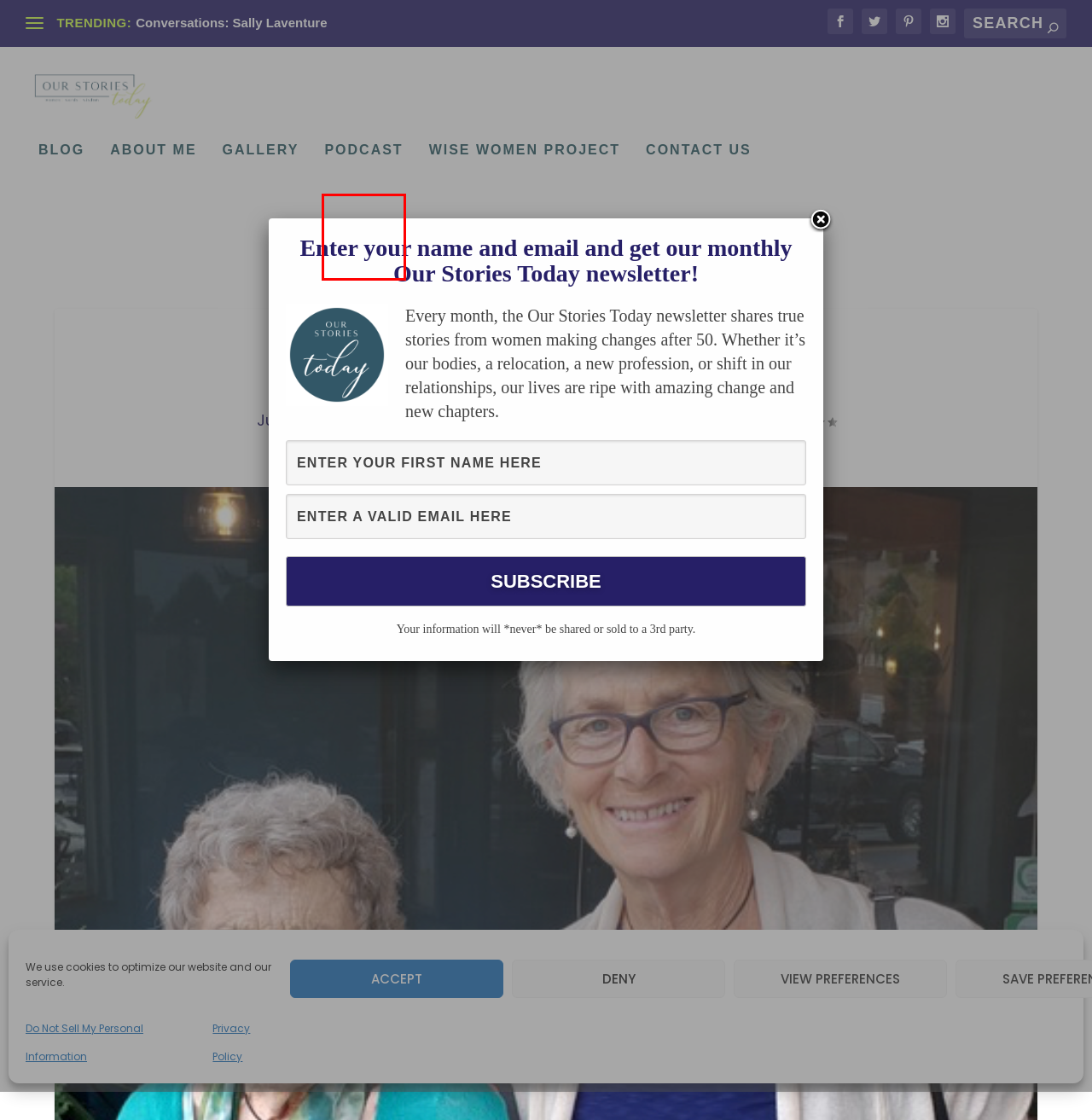Assess the screenshot of a webpage with a red bounding box and determine which webpage description most accurately matches the new page after clicking the element within the red box. Here are the options:
A. Loss Archives | Our Stories Today
B. Guest Post Archives | Our Stories Today
C. Letters from Renee Archives | Our Stories Today
D. Celebrations Archives | Our Stories Today
E. Conversations: Sally Laventure | Our Stories Today
F. Contact Us | Our Stories Today
G. About Me | Our Stories Today
H. Podcast | Our Stories Today

H